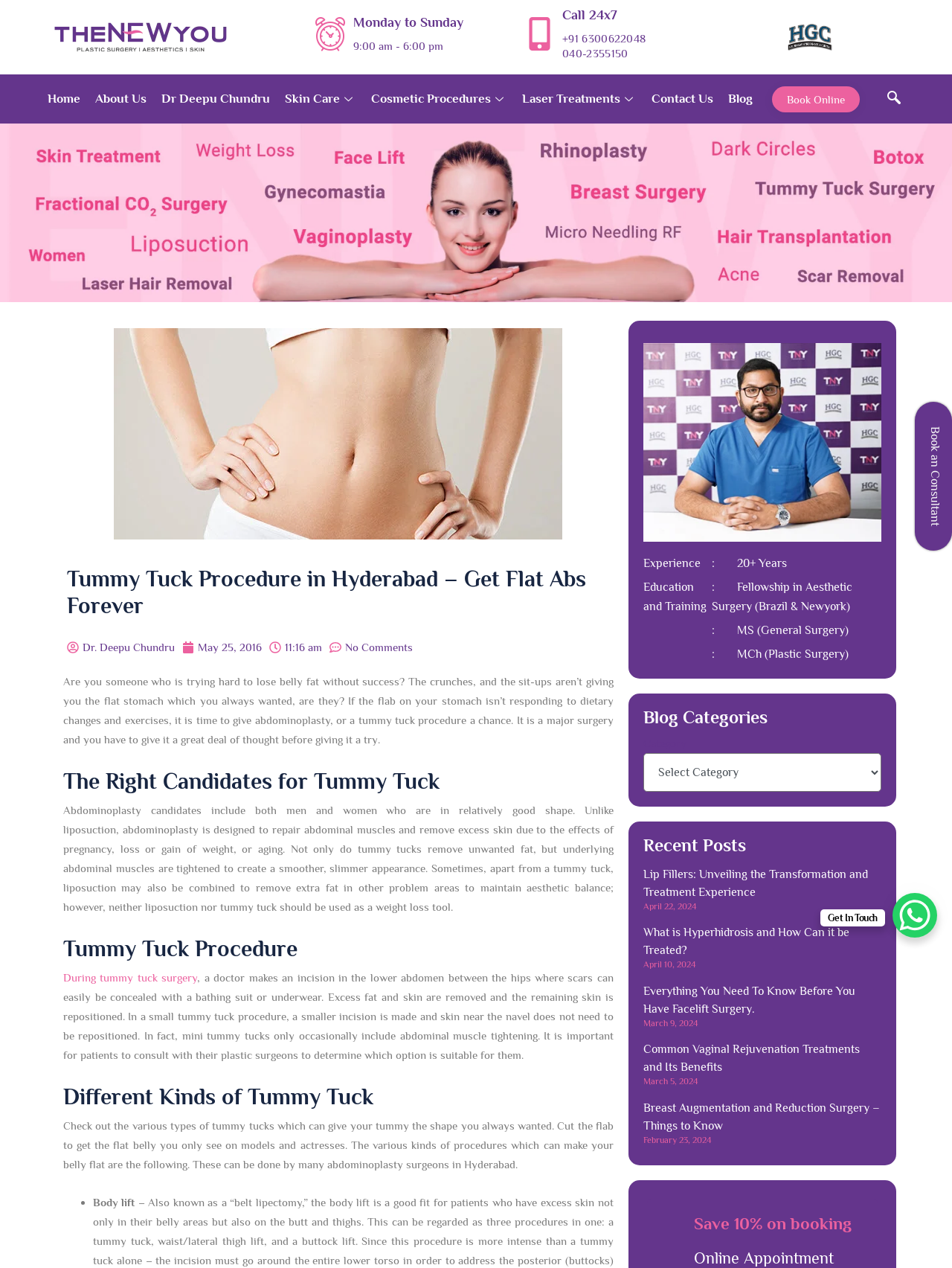What is the phone number to call 24x7?
Refer to the image and provide a thorough answer to the question.

I found the phone number by looking at the 'Call 24x7' heading and the link below it, which contains the phone number.